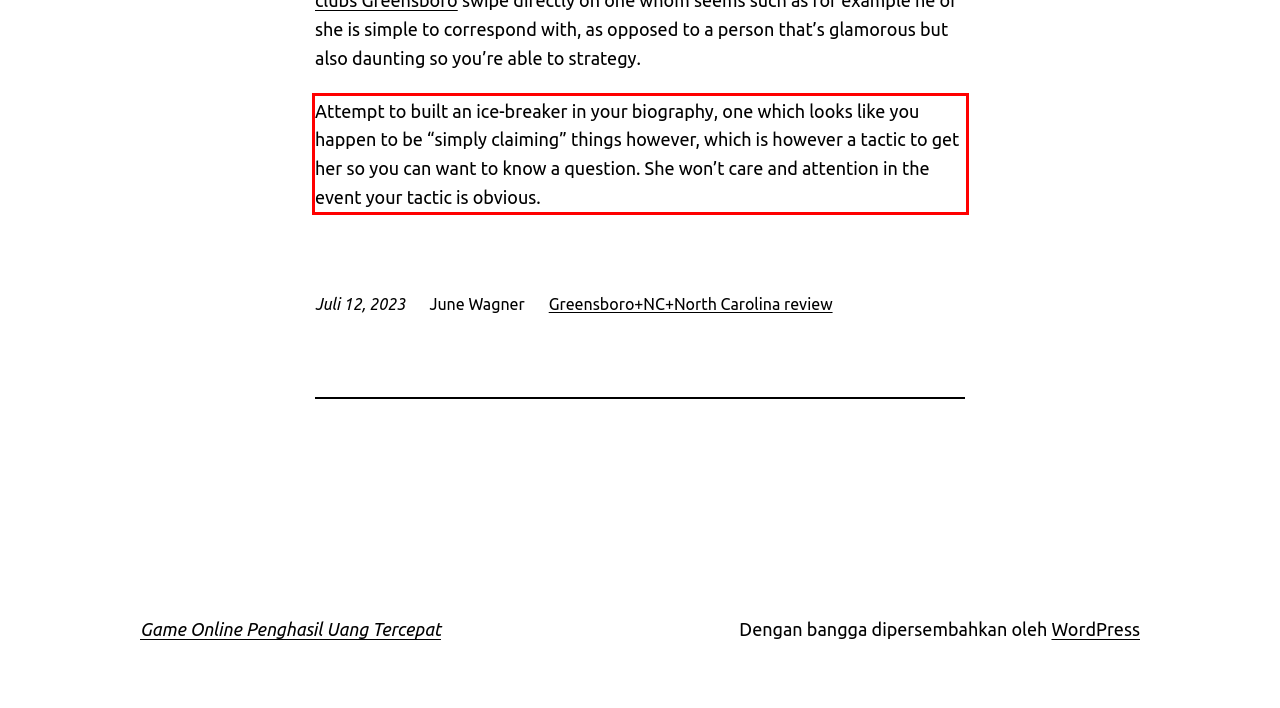Using the provided webpage screenshot, recognize the text content in the area marked by the red bounding box.

Attempt to built an ice-breaker in your biography, one which looks like you happen to be “simply claiming” things however, which is however a tactic to get her so you can want to know a question. She won’t care and attention in the event your tactic is obvious.